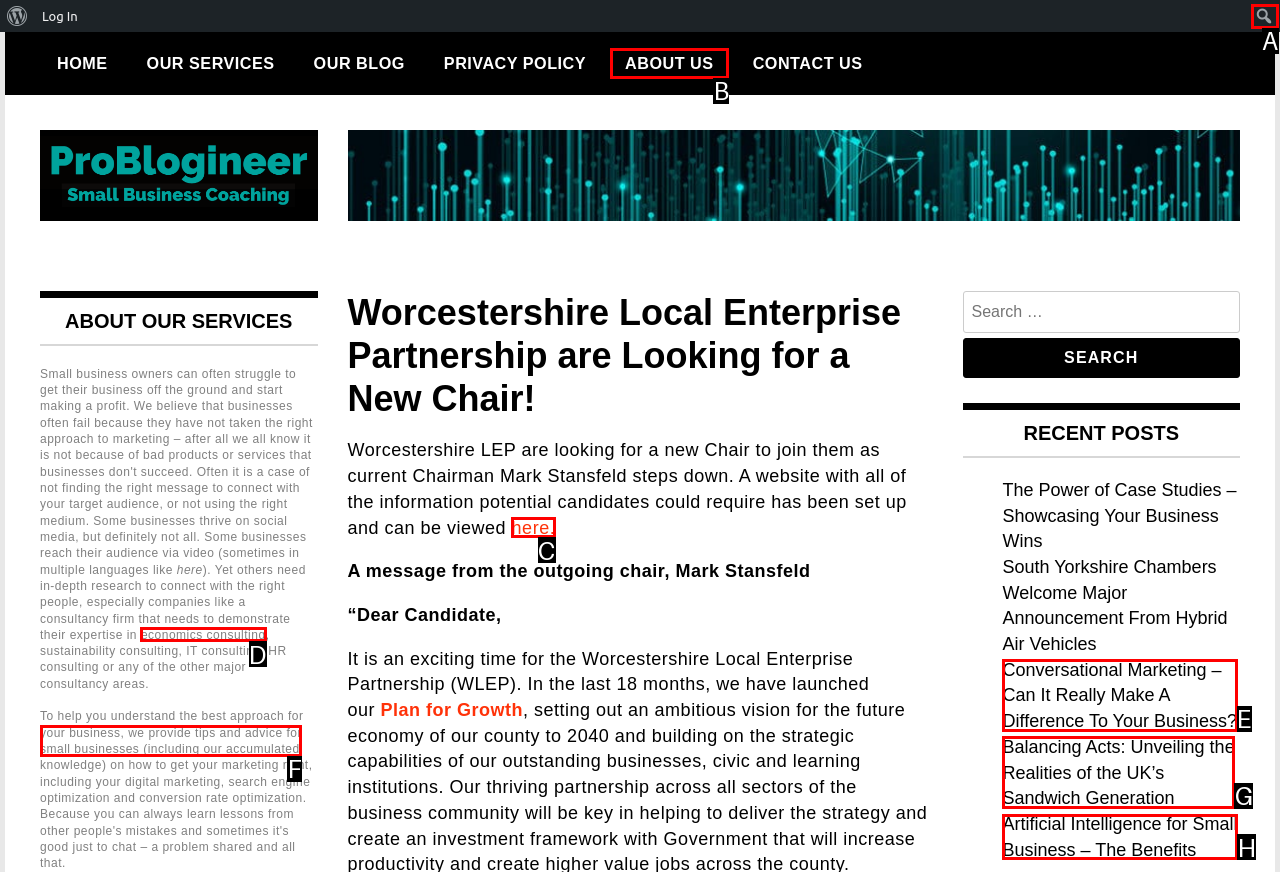Point out the correct UI element to click to carry out this instruction: Learn about economics consulting
Answer with the letter of the chosen option from the provided choices directly.

D